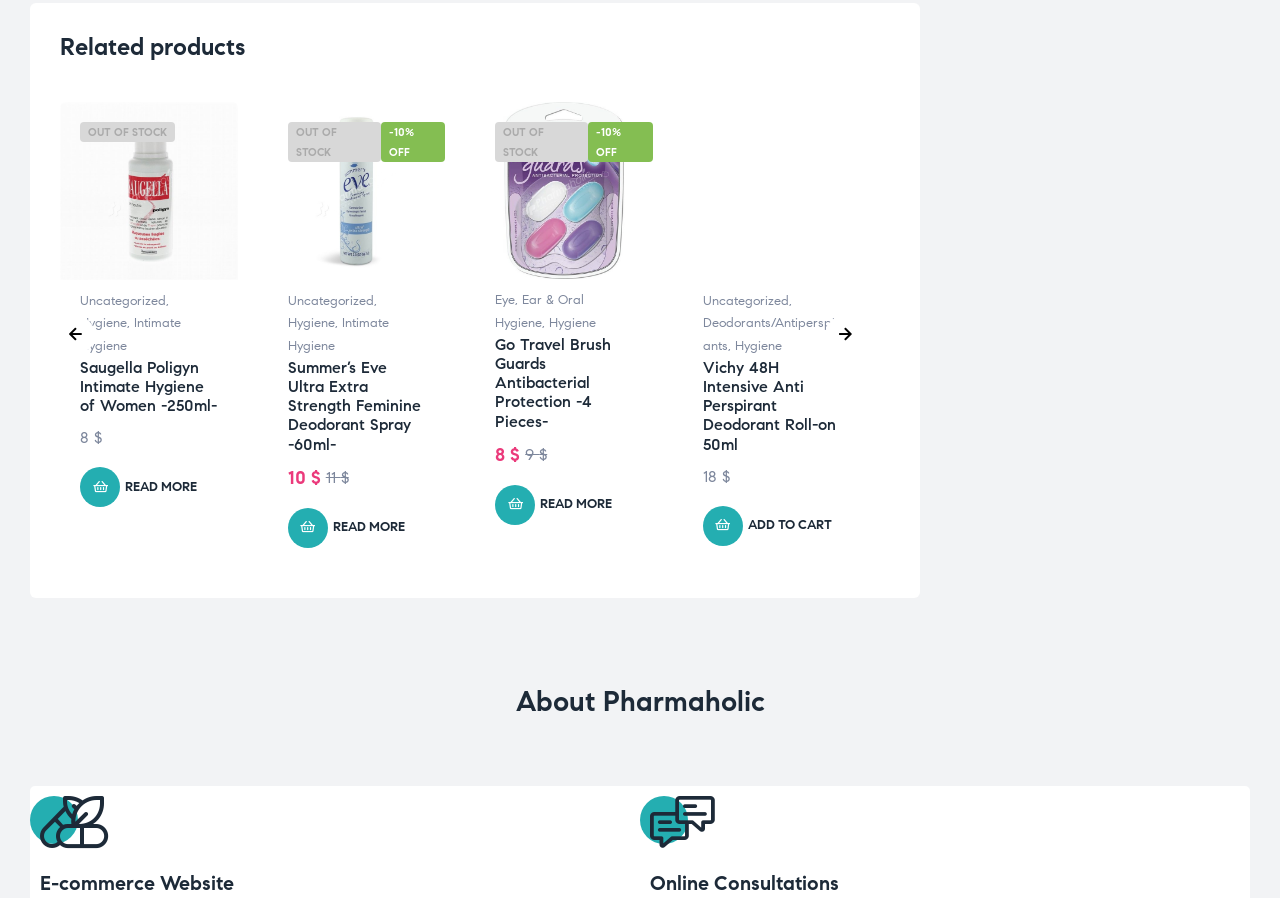How many products have a discount?
Provide a concise answer using a single word or phrase based on the image.

2